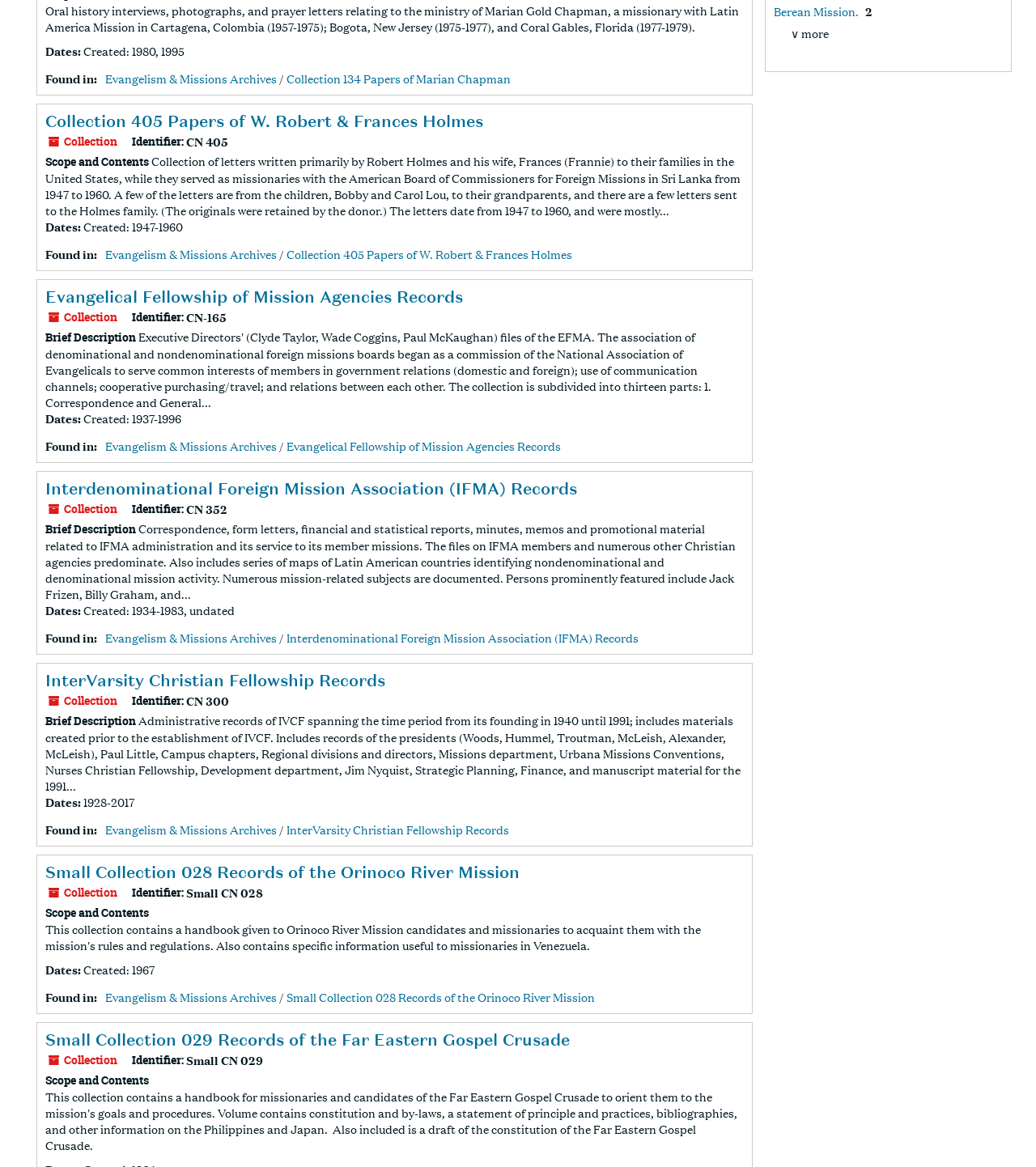Bounding box coordinates are specified in the format (top-left x, top-left y, bottom-right x, bottom-right y). All values are floating point numbers bounded between 0 and 1. Please provide the bounding box coordinate of the region this sentence describes: Berean Mission.

[0.747, 0.002, 0.831, 0.017]